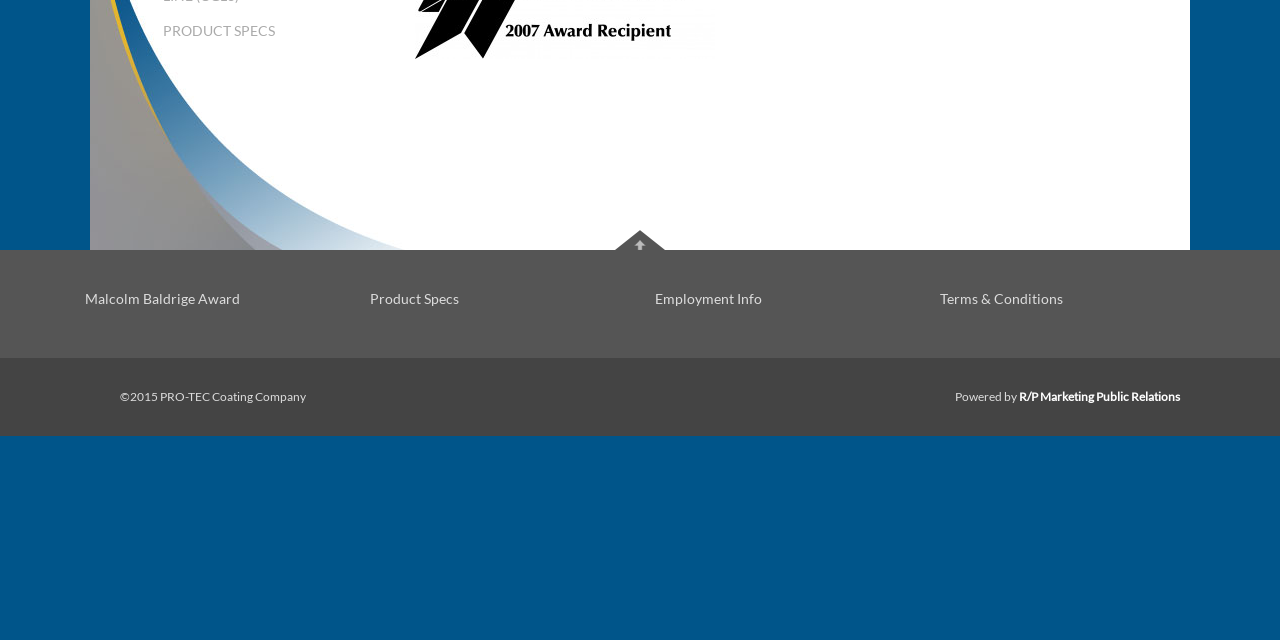Find the bounding box coordinates for the element described here: "Employment Info".

[0.512, 0.453, 0.595, 0.48]